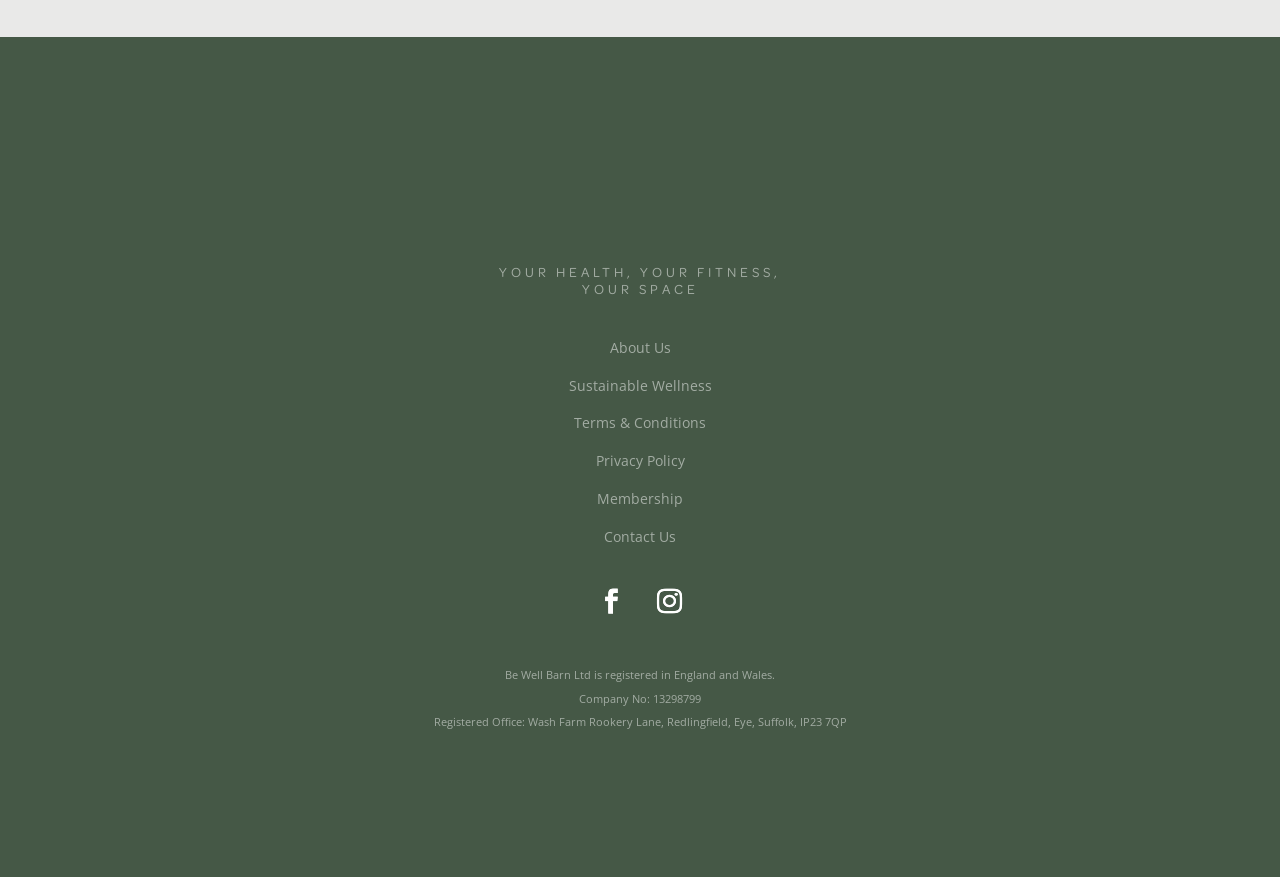Please locate the bounding box coordinates of the element that should be clicked to achieve the given instruction: "Check Membership".

[0.466, 0.558, 0.534, 0.579]